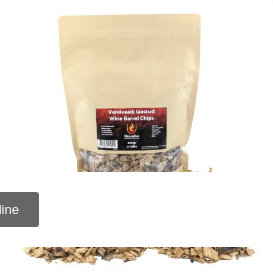What is the purpose of the button labeled 'Online'? Please answer the question using a single word or phrase based on the image.

Purchasing or obtaining more information